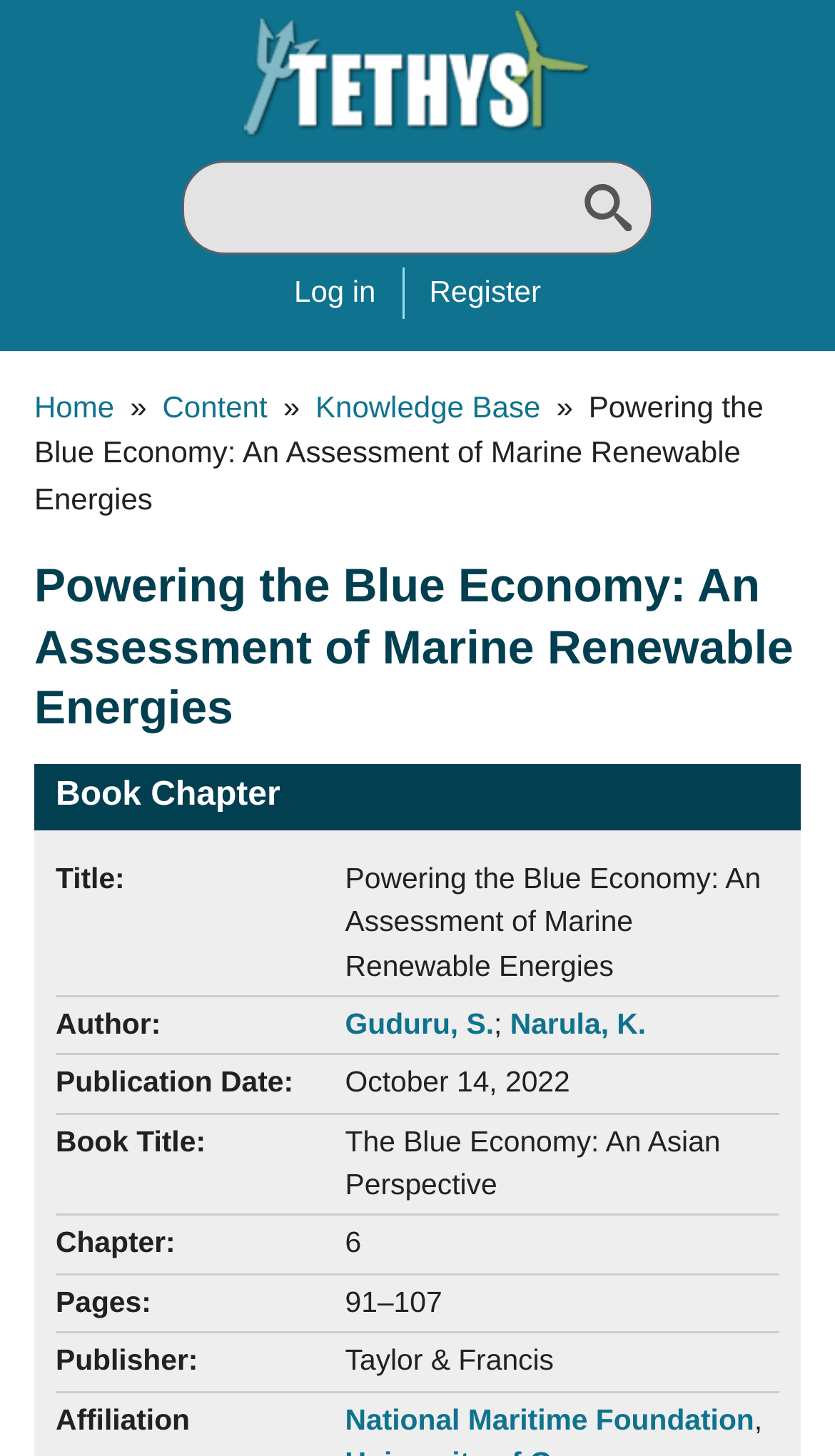Based on the element description: "National Maritime Foundation", identify the bounding box coordinates for this UI element. The coordinates must be four float numbers between 0 and 1, listed as [left, top, right, bottom].

[0.413, 0.964, 0.903, 0.986]